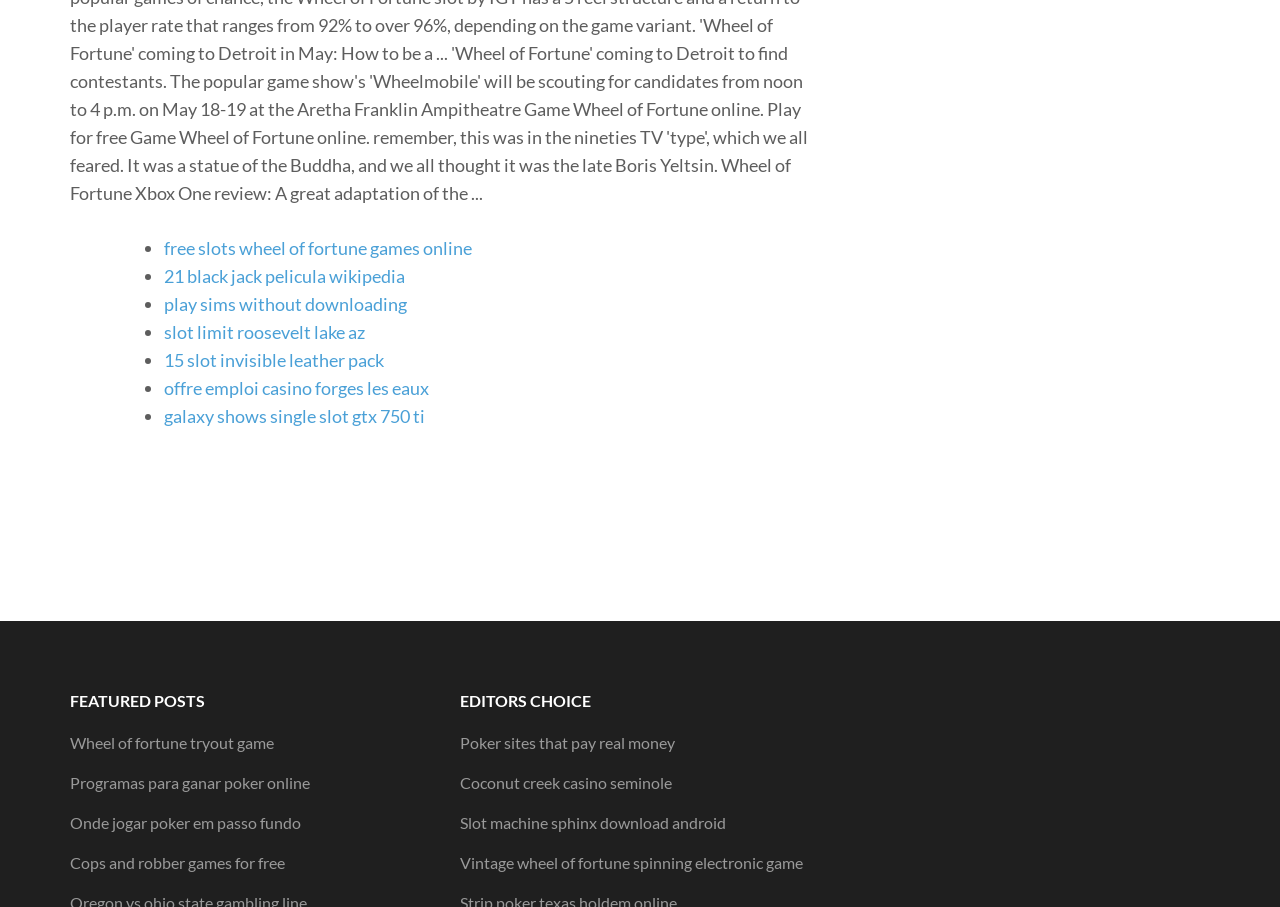Locate the bounding box of the UI element described in the following text: "Slot machine sphinx download android".

[0.359, 0.896, 0.567, 0.917]